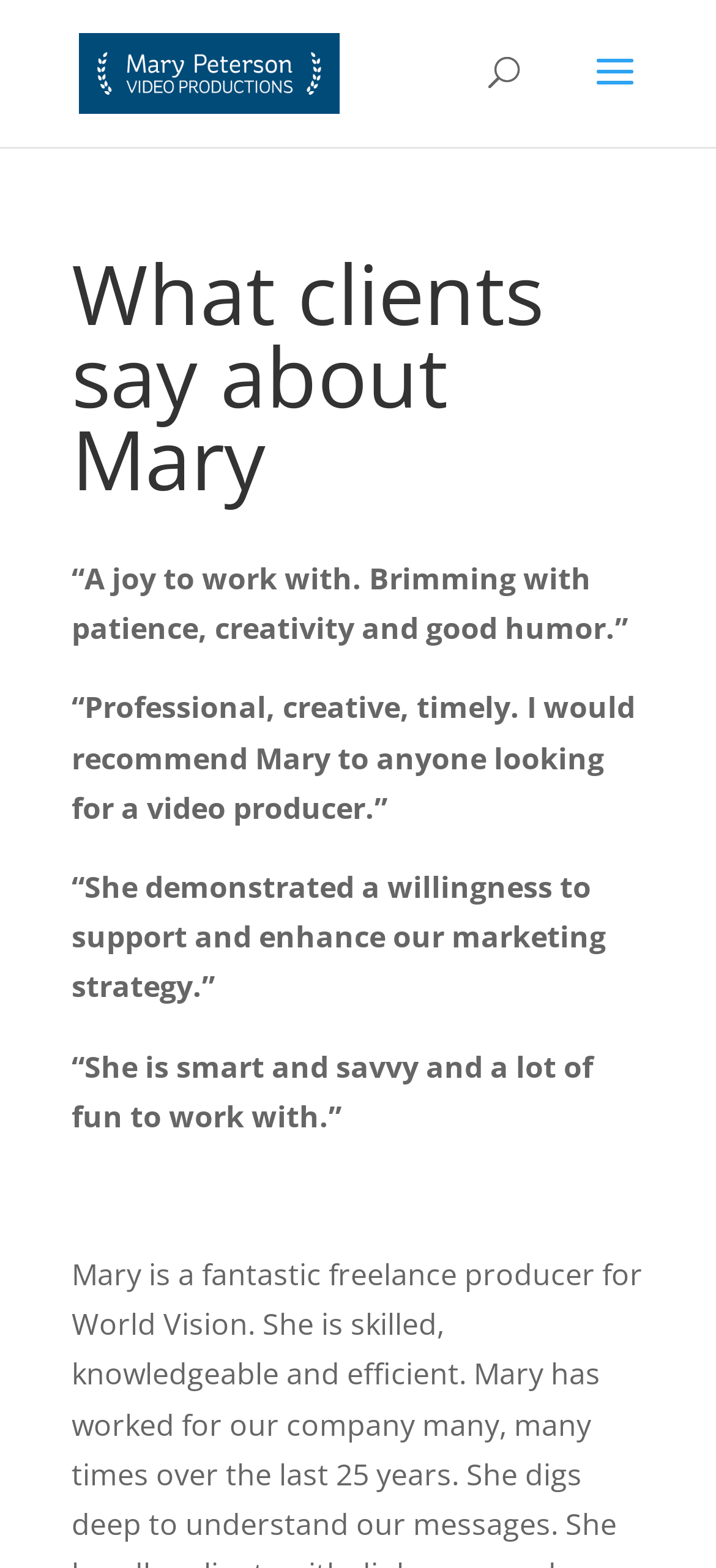Detail the webpage's structure and highlights in your description.

The webpage is about Mary Peterson, a video production professional in Seattle, showcasing what her clients say about her. At the top, there is a link and an image with the text "Seattle Video Production | Mary Peterson — The Right Strategy". Below this, there is a search bar that spans across most of the page width. 

The main content of the page is a section with a heading "What clients say about Mary", which is positioned near the top left of the page. Below this heading, there are four paragraphs of text, each containing a quote from a client. These quotes are arranged vertically, with the first quote starting from the top left and the subsequent quotes following below it. The quotes are praising Mary's work, describing her as a joy to work with, professional, creative, and fun to work with.